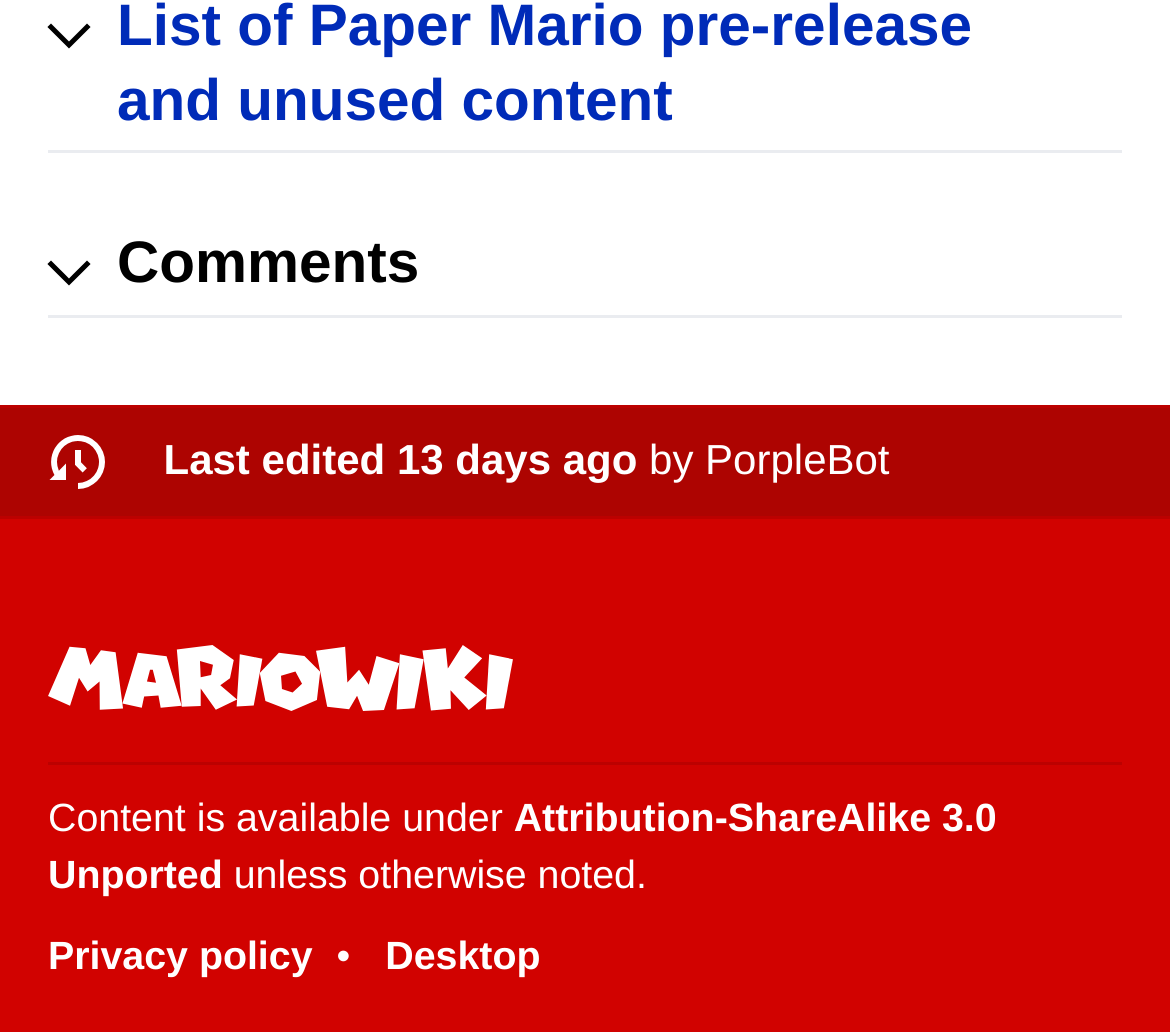Return the bounding box coordinates of the UI element that corresponds to this description: "Desktop". The coordinates must be given as four float numbers in the range of 0 and 1, [left, top, right, bottom].

[0.329, 0.904, 0.462, 0.947]